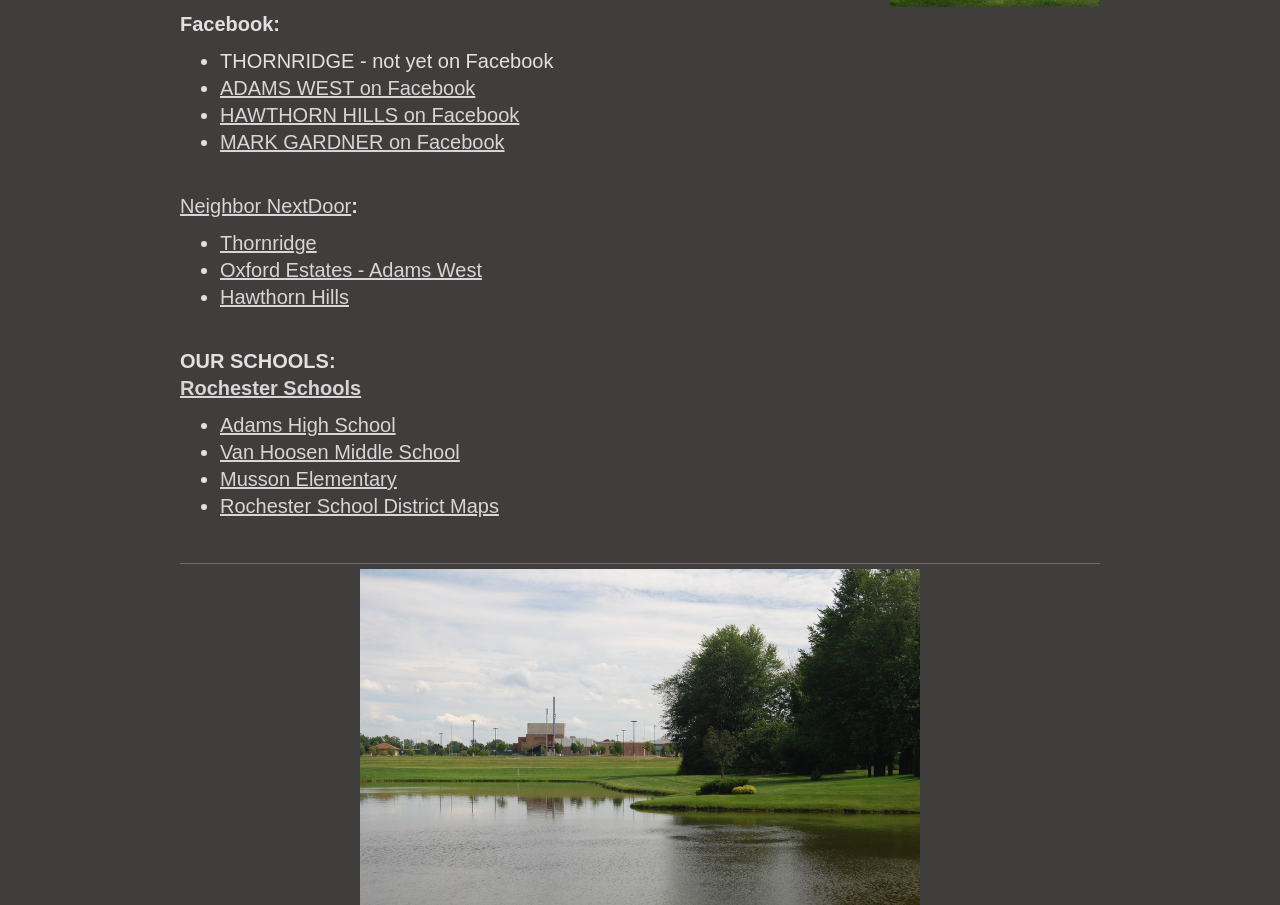How many schools are listed?
Provide a one-word or short-phrase answer based on the image.

4